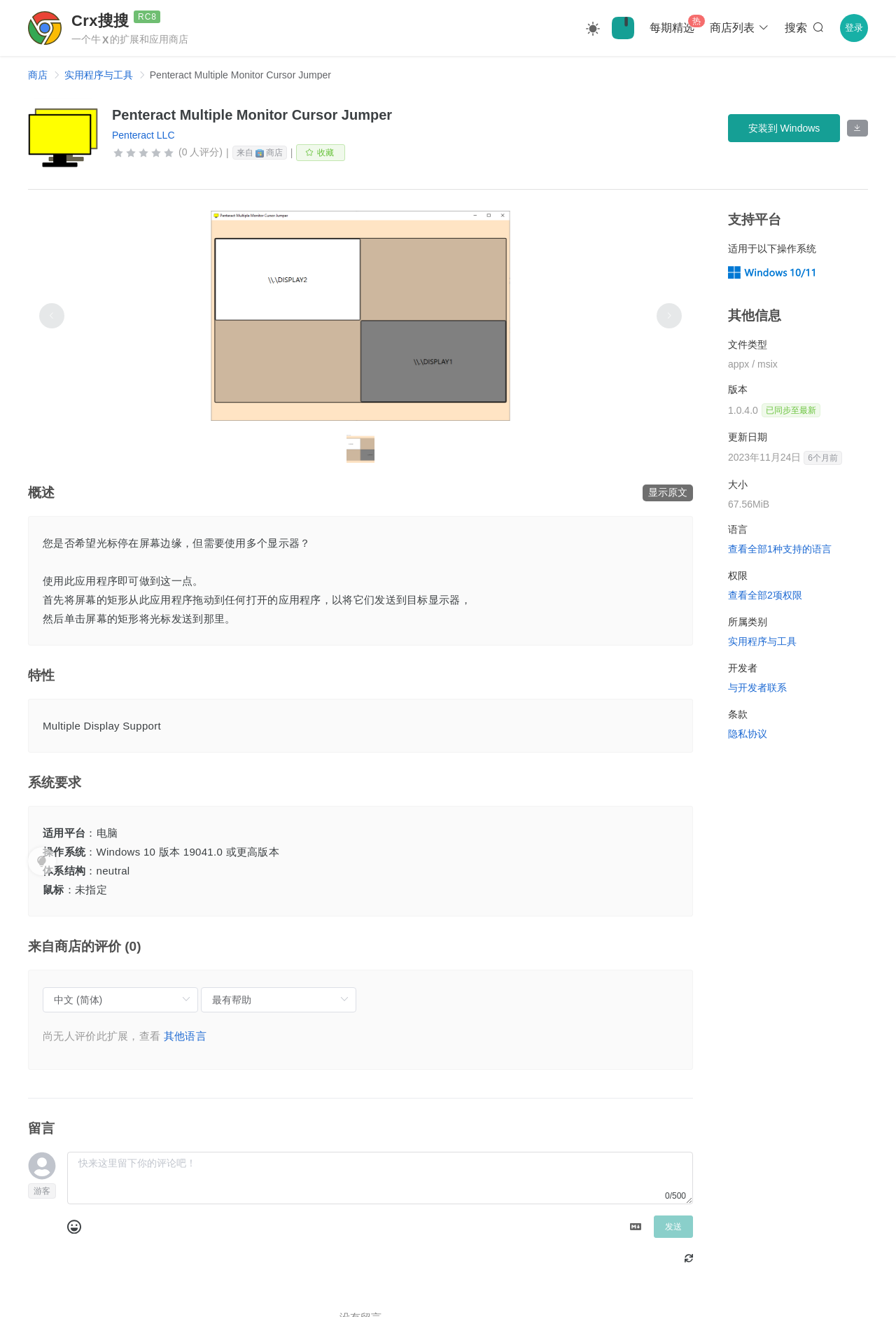Determine the bounding box coordinates of the clickable element to complete this instruction: "Leave a comment". Provide the coordinates in the format of four float numbers between 0 and 1, [left, top, right, bottom].

[0.075, 0.875, 0.773, 0.914]